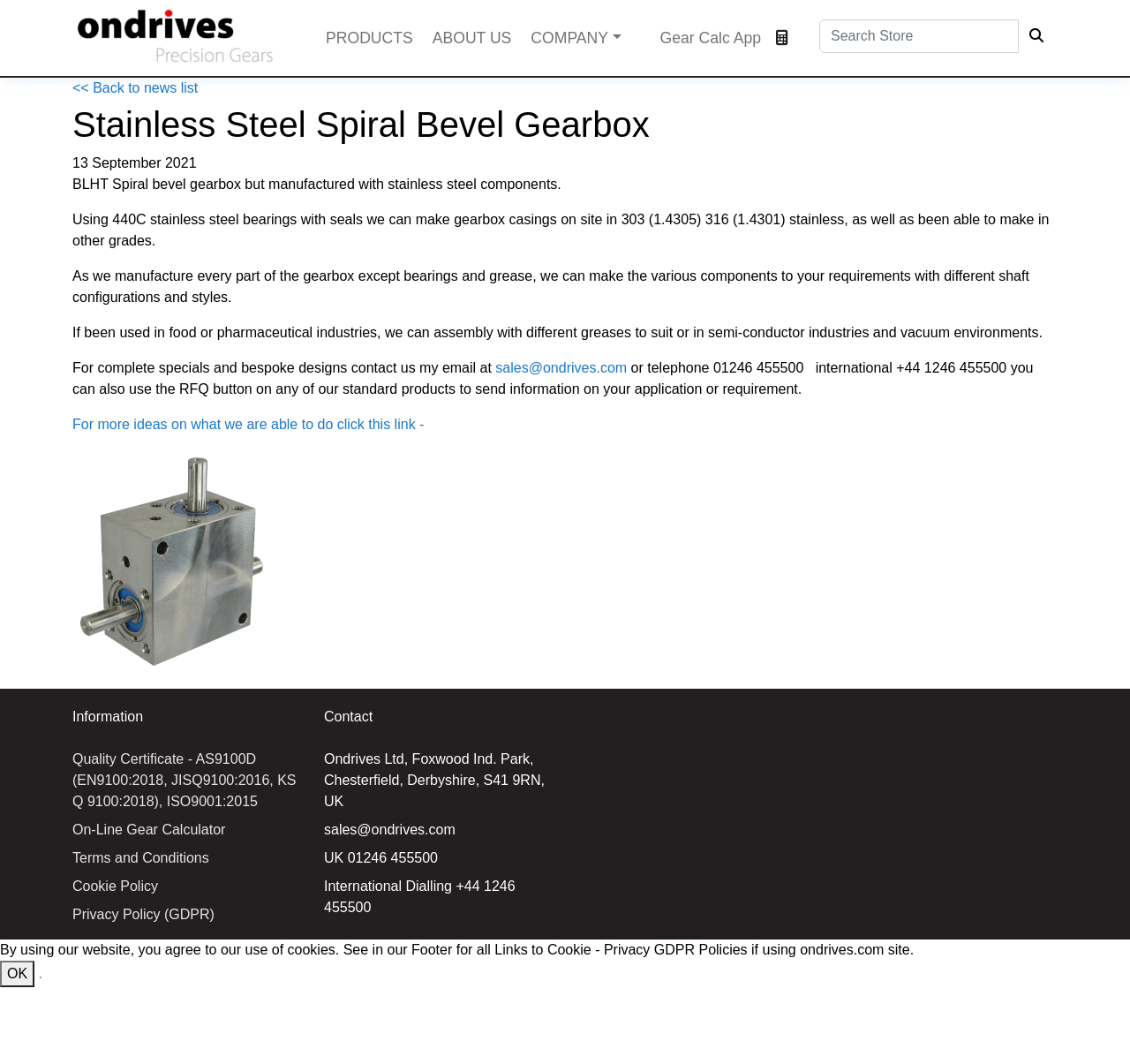Locate the bounding box coordinates of the clickable area to execute the instruction: "Search for products". Provide the coordinates as four float numbers between 0 and 1, represented as [left, top, right, bottom].

[0.725, 0.018, 0.902, 0.05]